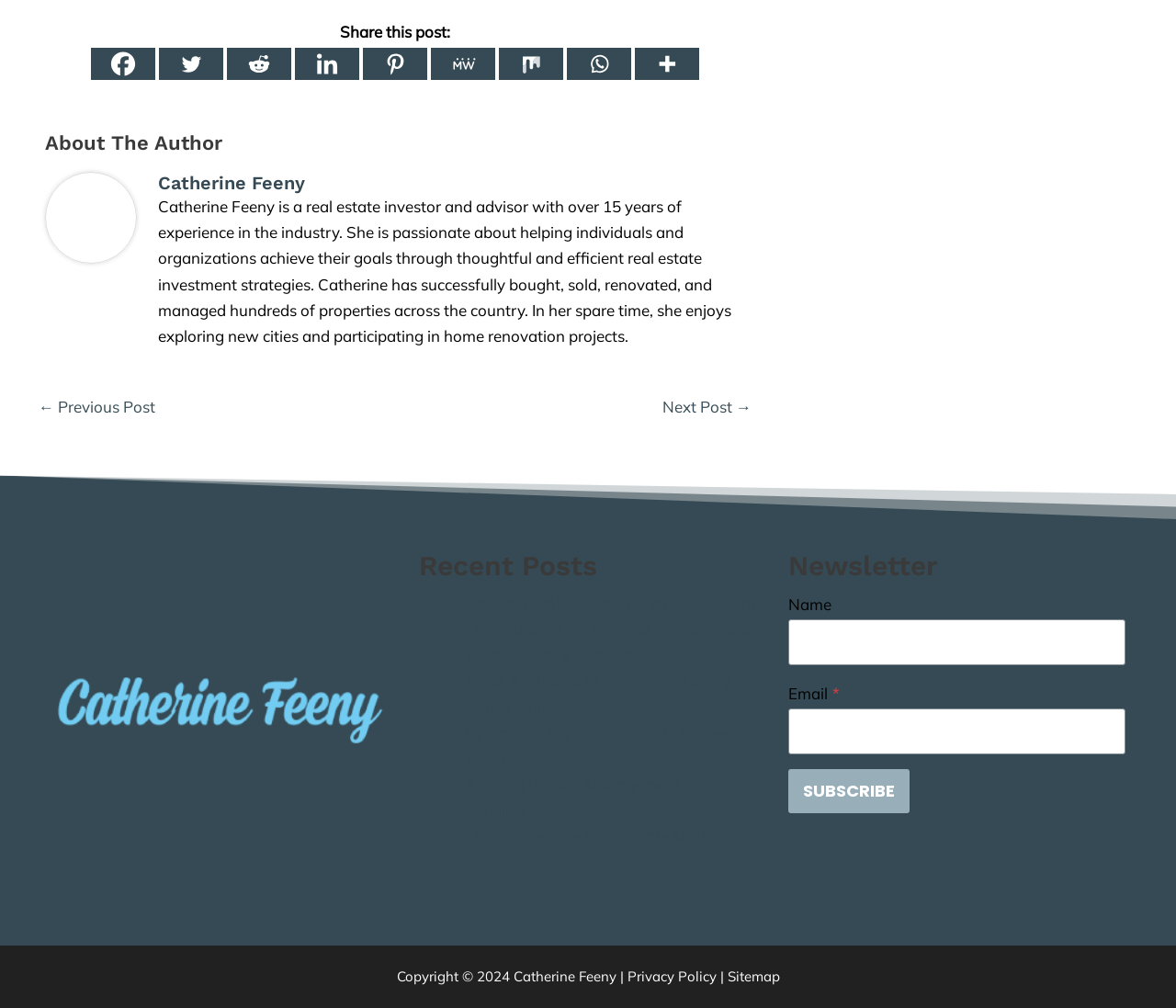Identify the bounding box coordinates of the region that should be clicked to execute the following instruction: "View Lingerie".

None